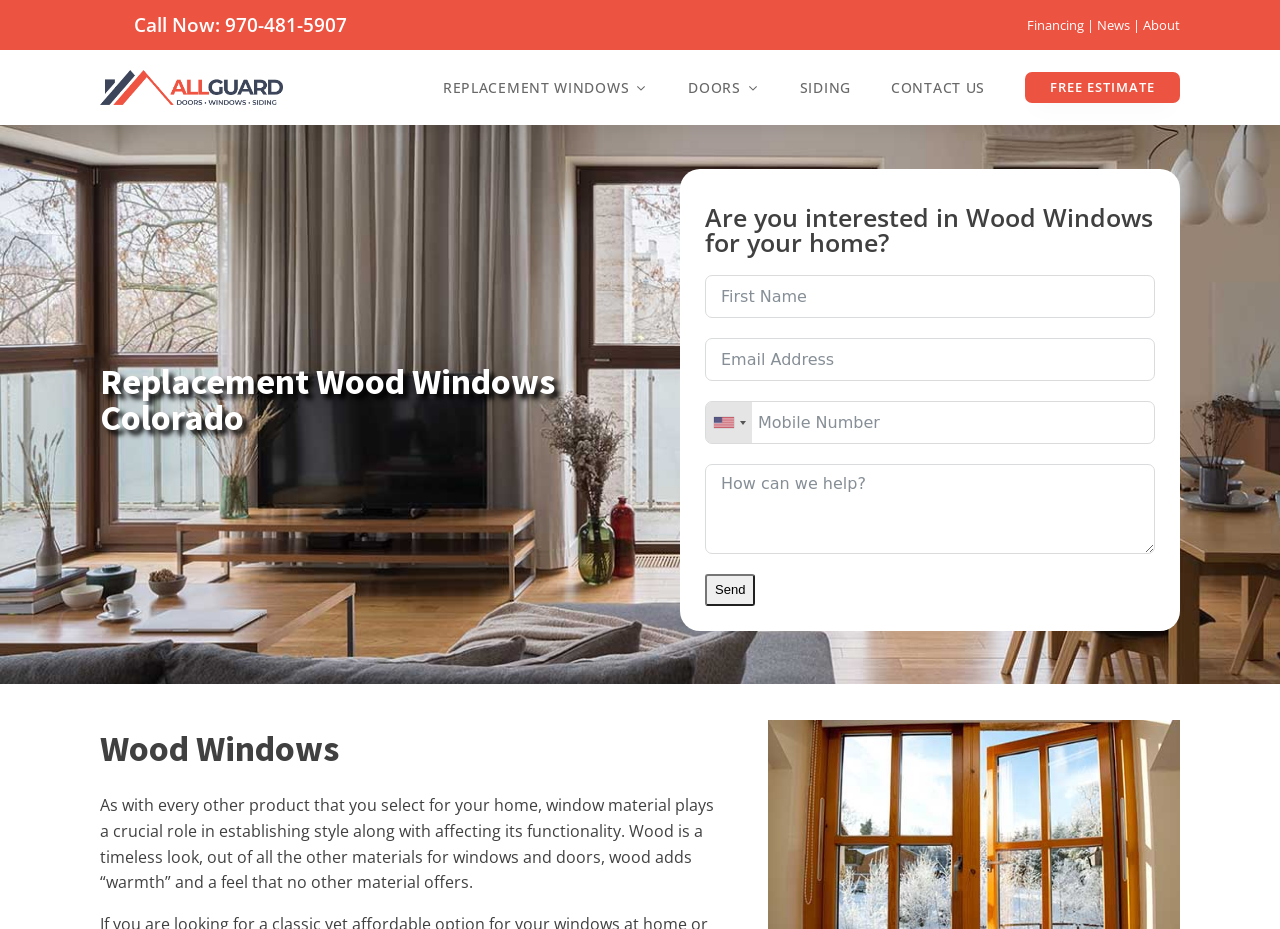Identify the bounding box coordinates of the region that needs to be clicked to carry out this instruction: "Learn more about wood windows". Provide these coordinates as four float numbers ranging from 0 to 1, i.e., [left, top, right, bottom].

[0.33, 0.077, 0.522, 0.112]